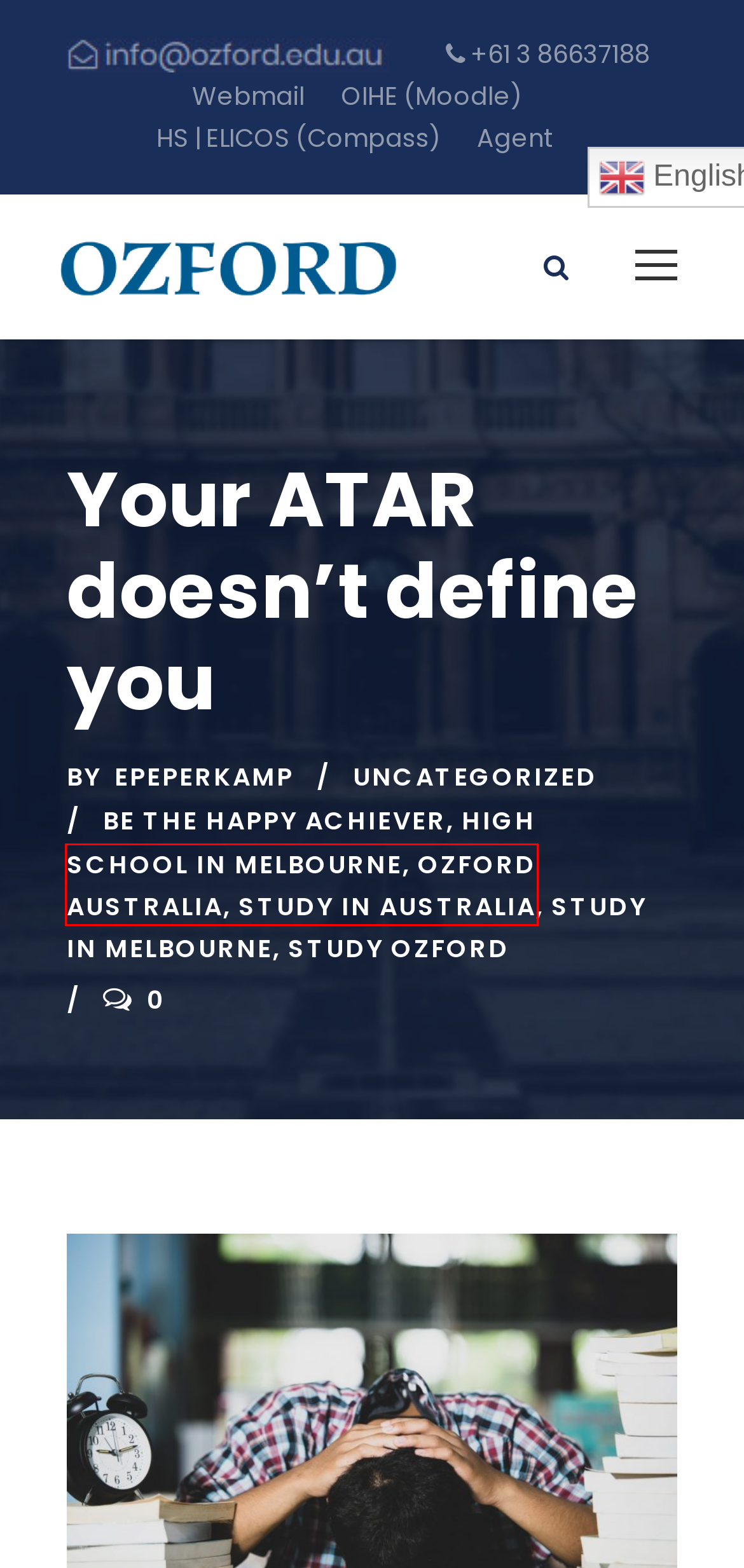Analyze the screenshot of a webpage featuring a red rectangle around an element. Pick the description that best fits the new webpage after interacting with the element inside the red bounding box. Here are the candidates:
A. Uncategorized – Ozford Australia
B. epeperkamp – Ozford Australia
C. study in Melbourne – Ozford Australia
D. Ozford Australia – Ozford Australia
E. be the happy achiever – Ozford Australia
F. high school in melbourne – Ozford Australia
G. Study in Australia – Ozford Australia
H. webmail – Ozford Australia

D